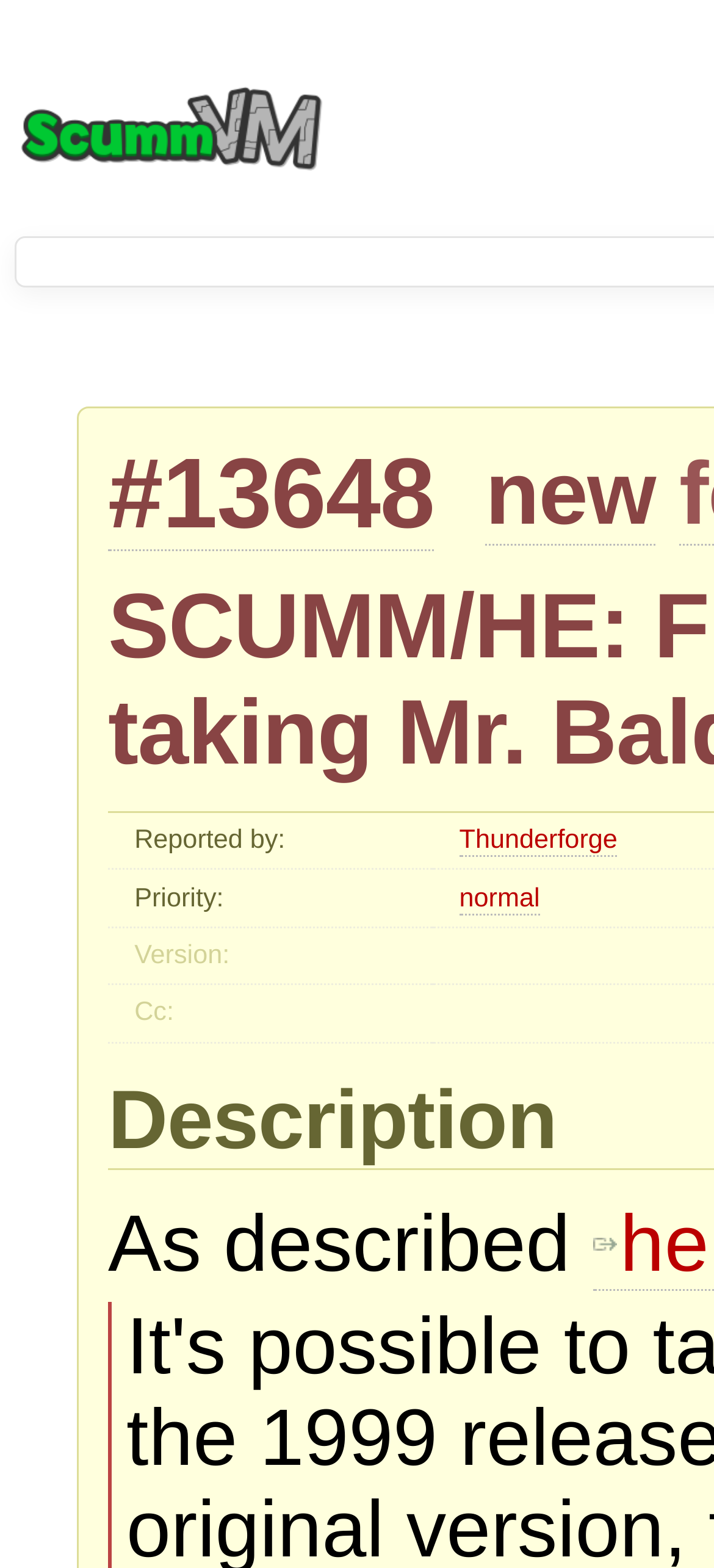Bounding box coordinates must be specified in the format (top-left x, top-left y, bottom-right x, bottom-right y). All values should be floating point numbers between 0 and 1. What are the bounding box coordinates of the UI element described as: alt="ScummVM logo"

[0.021, 0.009, 0.459, 0.067]